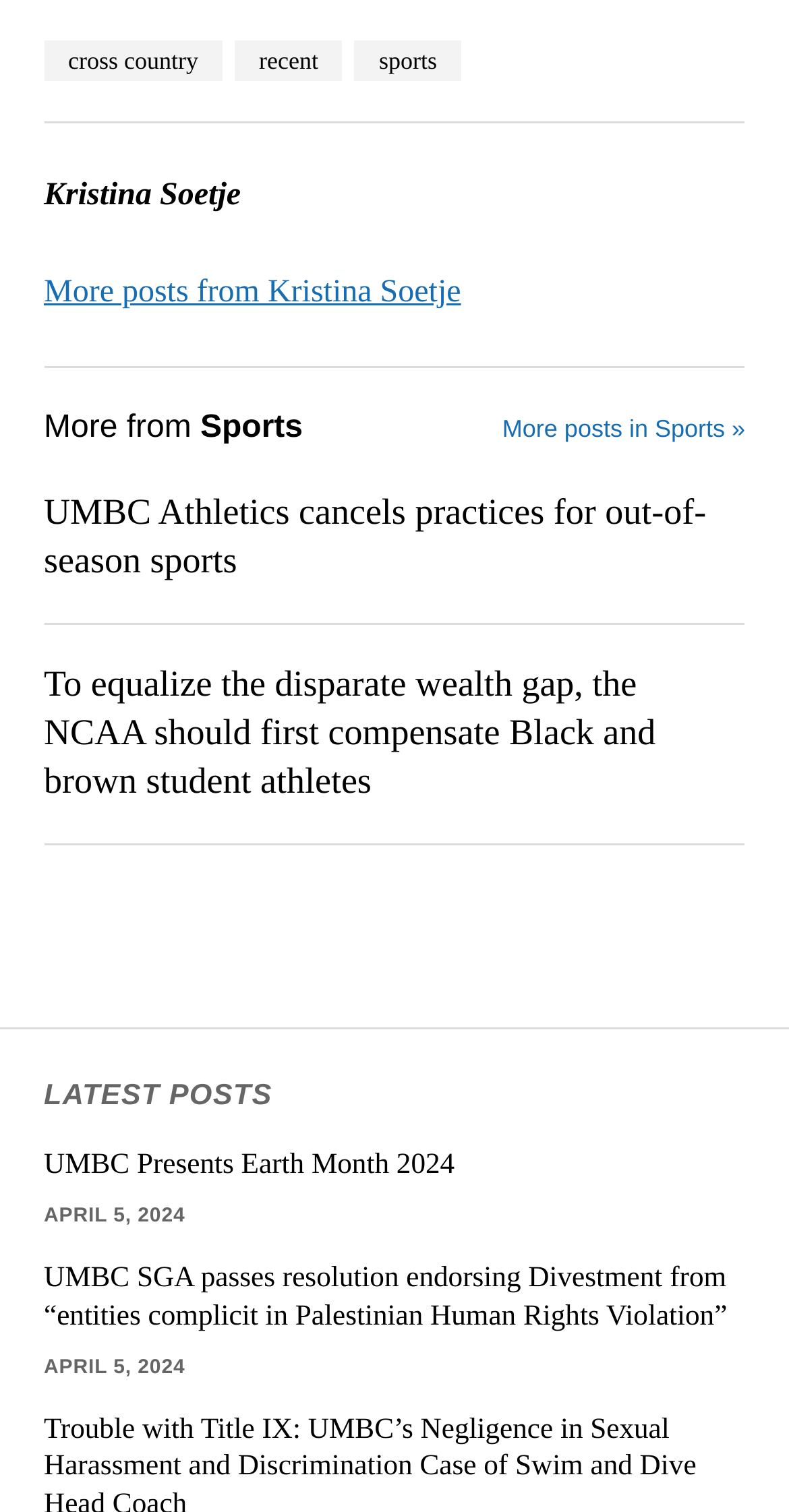Bounding box coordinates are specified in the format (top-left x, top-left y, bottom-right x, bottom-right y). All values are floating point numbers bounded between 0 and 1. Please provide the bounding box coordinate of the region this sentence describes: cross country

[0.056, 0.026, 0.282, 0.053]